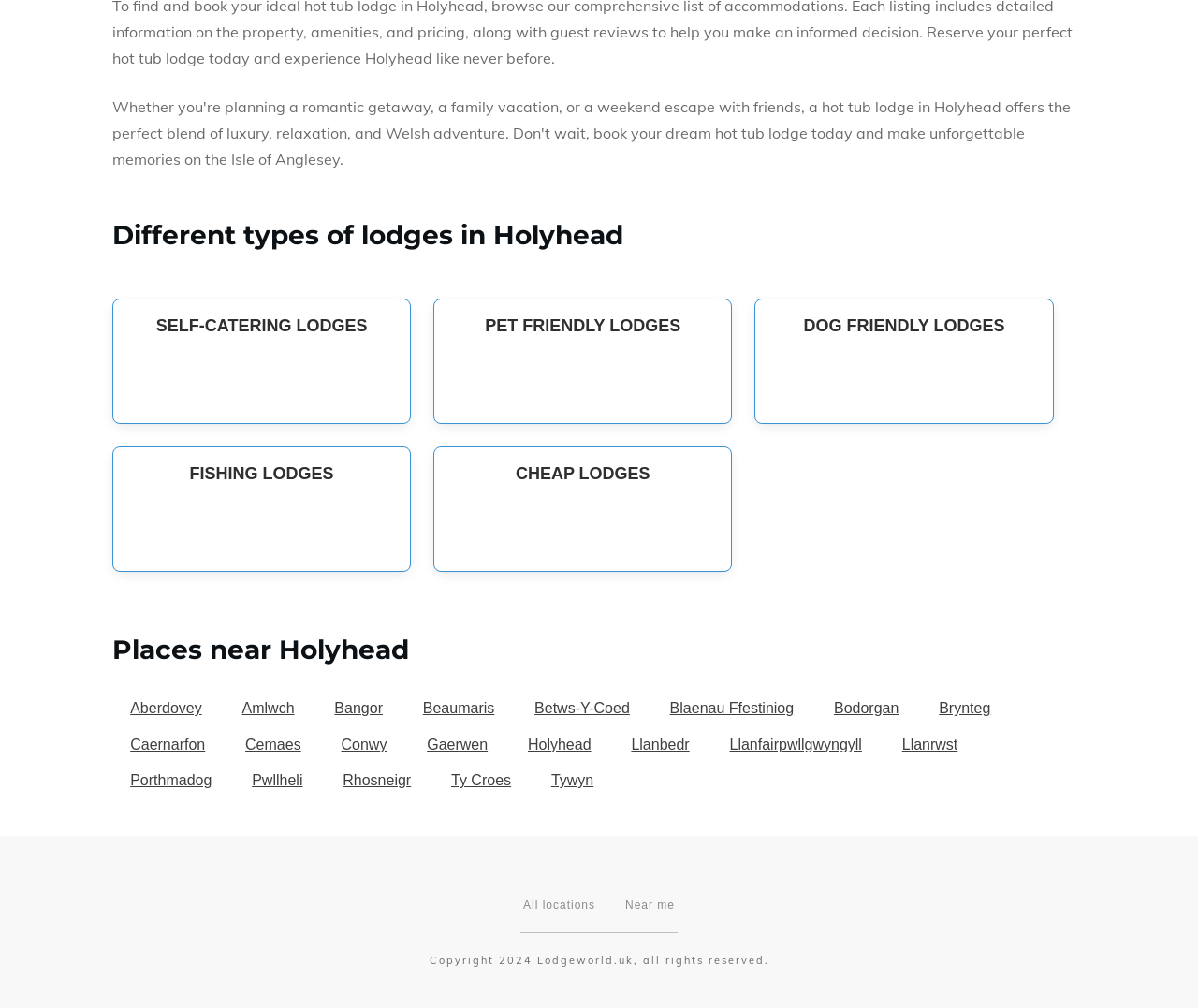Determine the bounding box coordinates of the section I need to click to execute the following instruction: "Click on All locations". Provide the coordinates as four float numbers between 0 and 1, i.e., [left, top, right, bottom].

[0.437, 0.887, 0.497, 0.909]